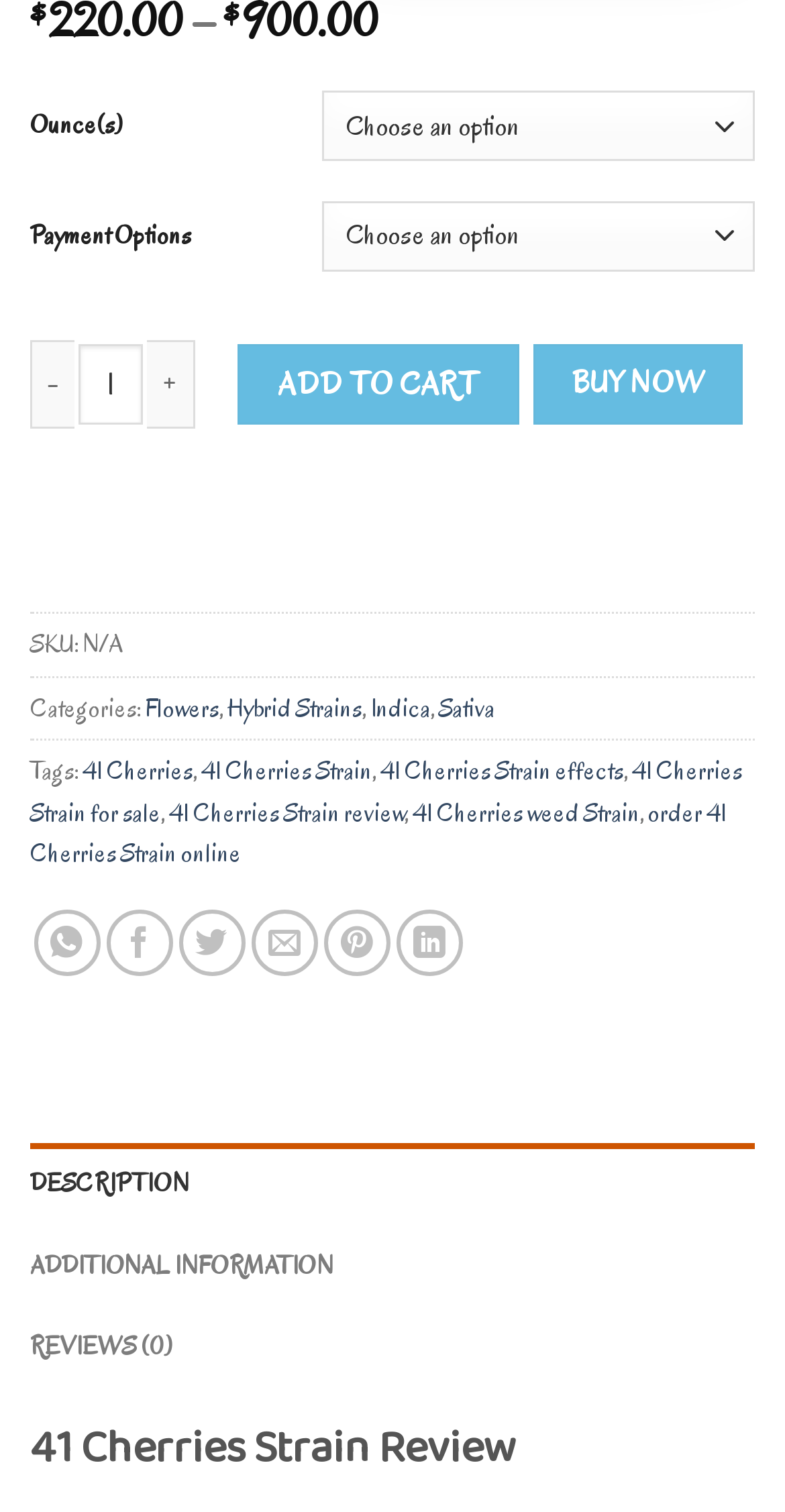Identify the bounding box coordinates for the element that needs to be clicked to fulfill this instruction: "Buy 41 Cherries Strain now". Provide the coordinates in the format of four float numbers between 0 and 1: [left, top, right, bottom].

[0.678, 0.228, 0.946, 0.28]